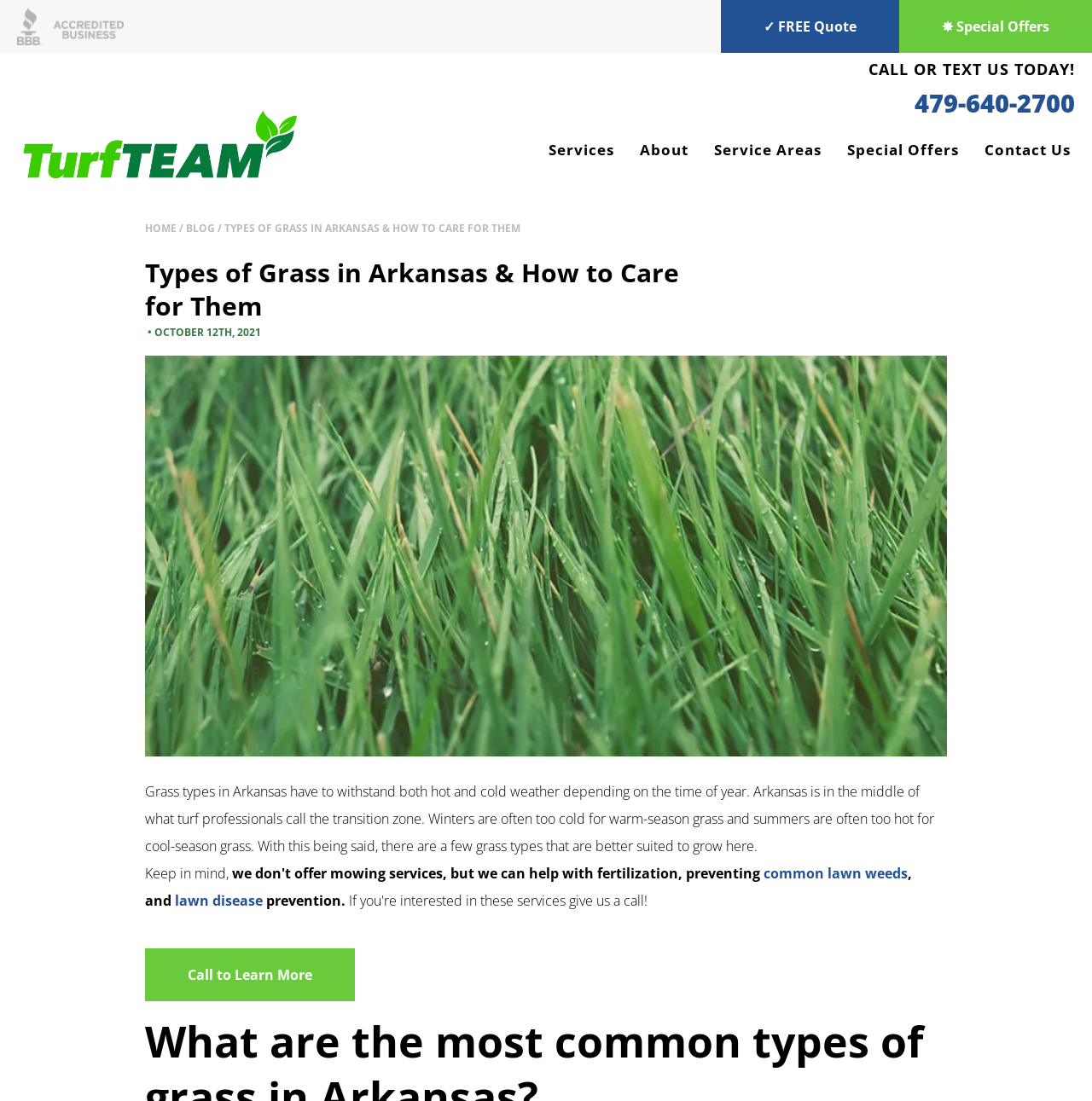What is the company name?
Provide a comprehensive and detailed answer to the question.

I found the company name by looking at the link element with the text 'Turf Team' which is located at the top of the webpage.